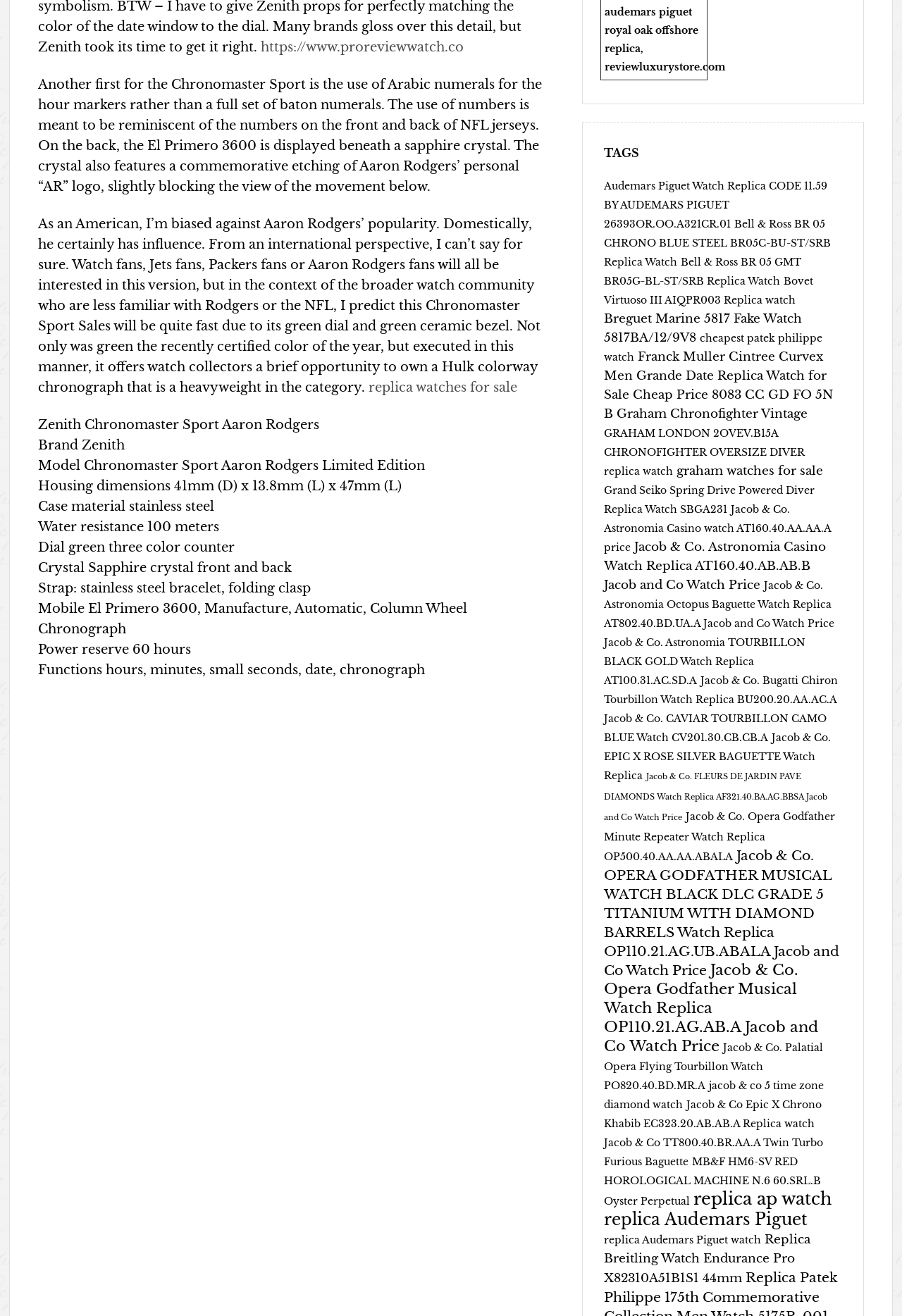Please predict the bounding box coordinates of the element's region where a click is necessary to complete the following instruction: "Click on the link to replica watches for sale". The coordinates should be represented by four float numbers between 0 and 1, i.e., [left, top, right, bottom].

[0.408, 0.289, 0.573, 0.3]